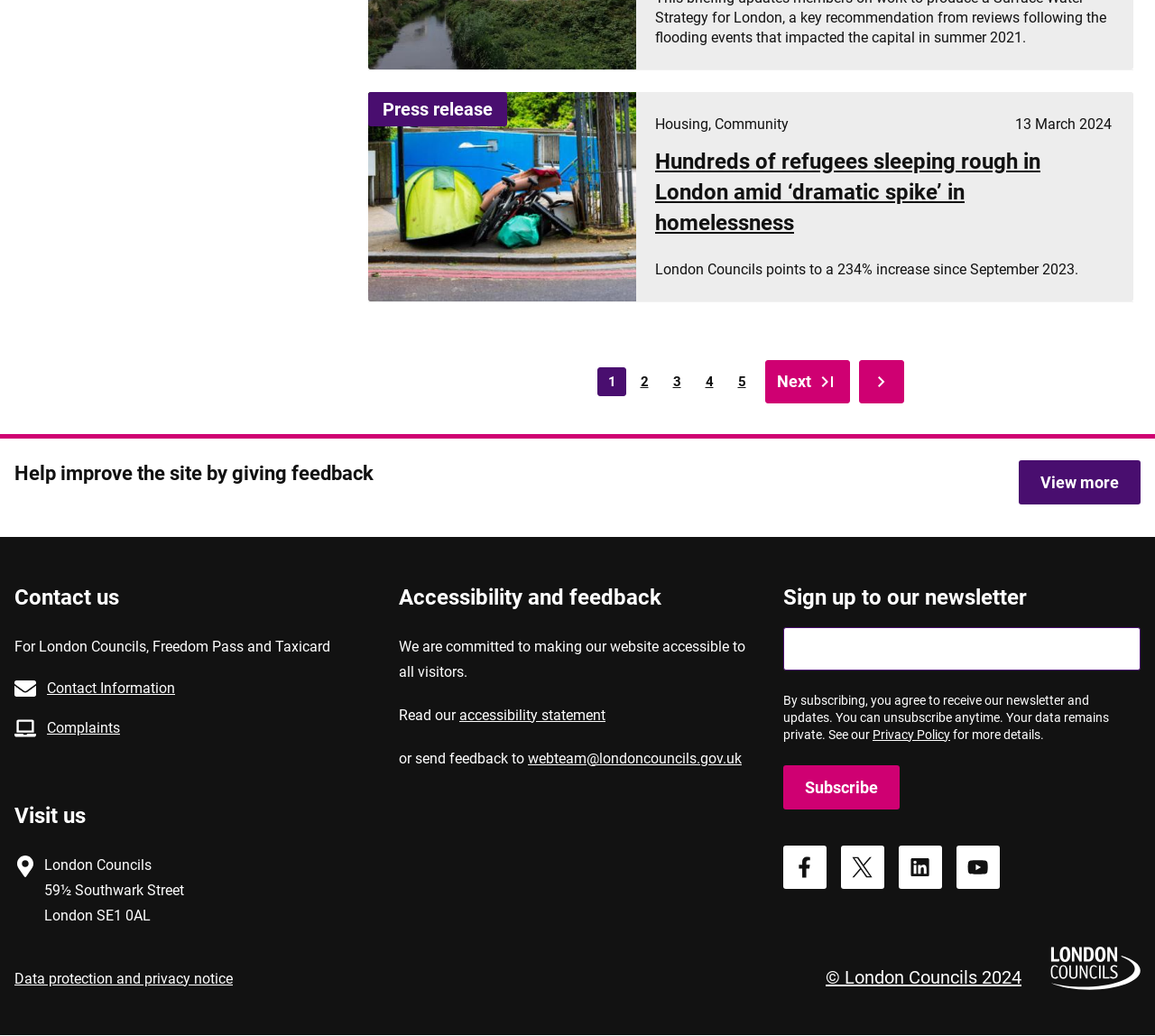Determine the coordinates of the bounding box that should be clicked to complete the instruction: "Read the accessibility statement". The coordinates should be represented by four float numbers between 0 and 1: [left, top, right, bottom].

[0.398, 0.682, 0.524, 0.698]